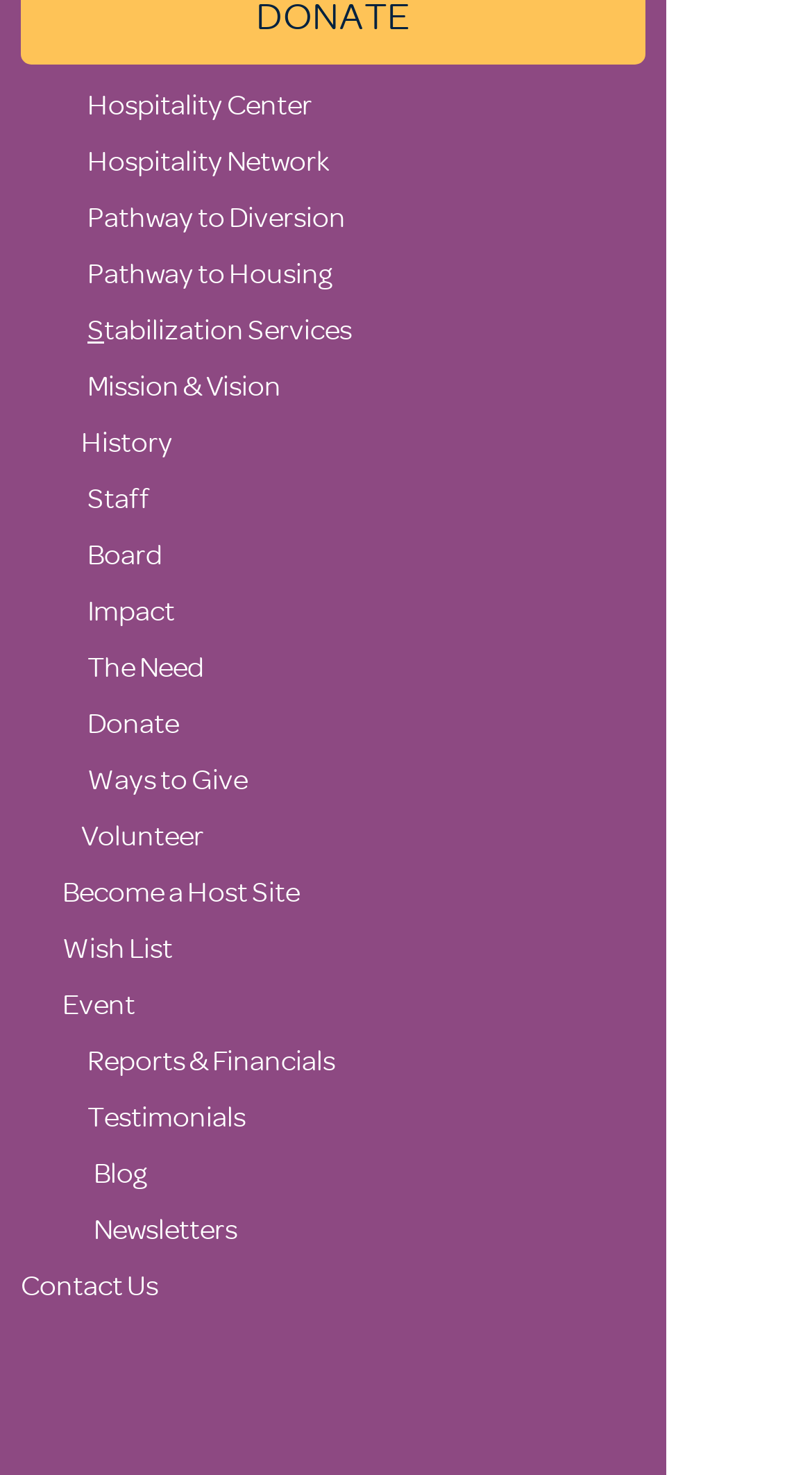Determine the bounding box coordinates of the clickable region to follow the instruction: "View Mission & Vision".

[0.108, 0.249, 0.346, 0.273]